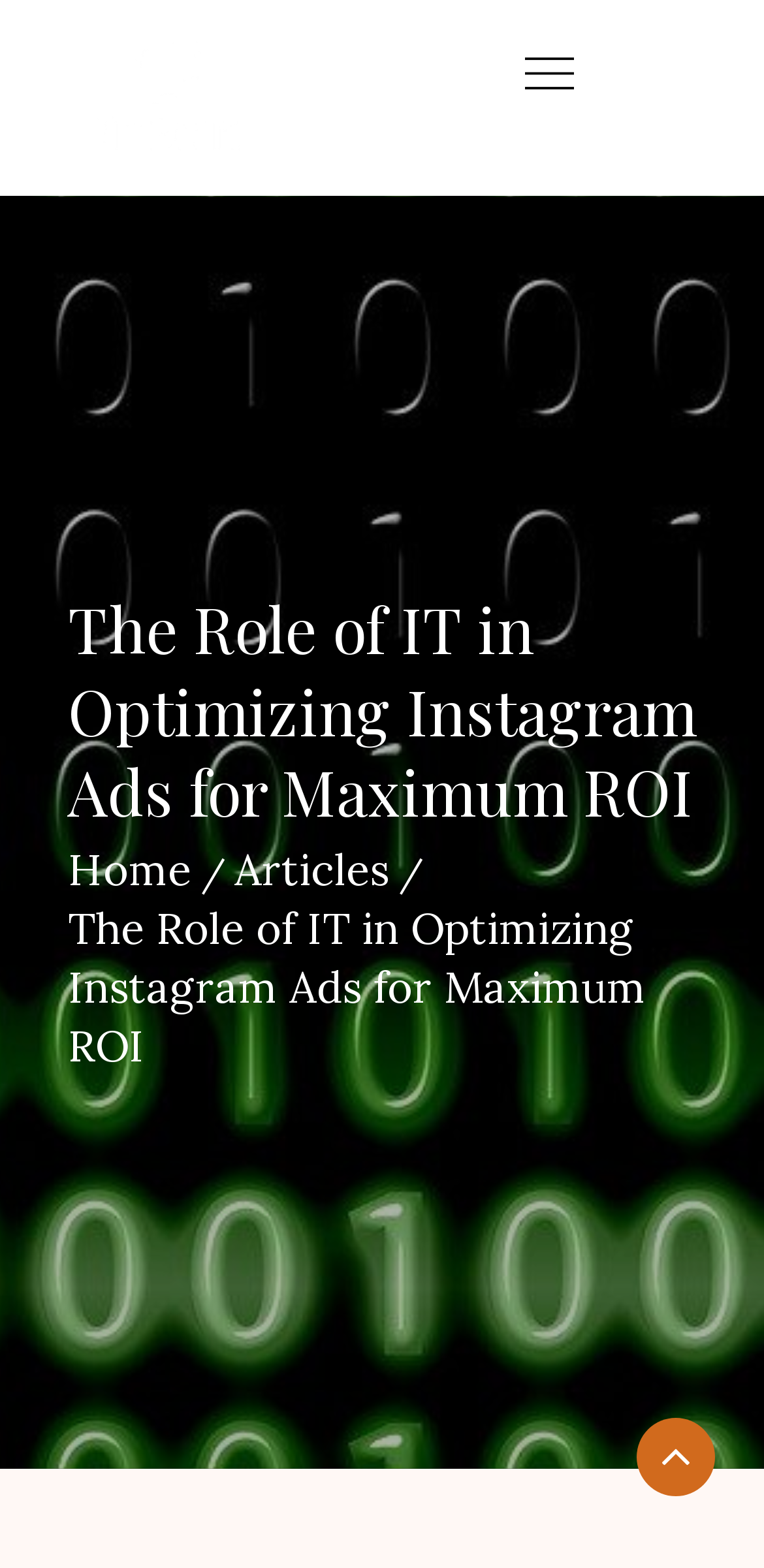Please give a concise answer to this question using a single word or phrase: 
What is the current page?

The Role of IT in Optimizing Instagram Ads for Maximum ROI